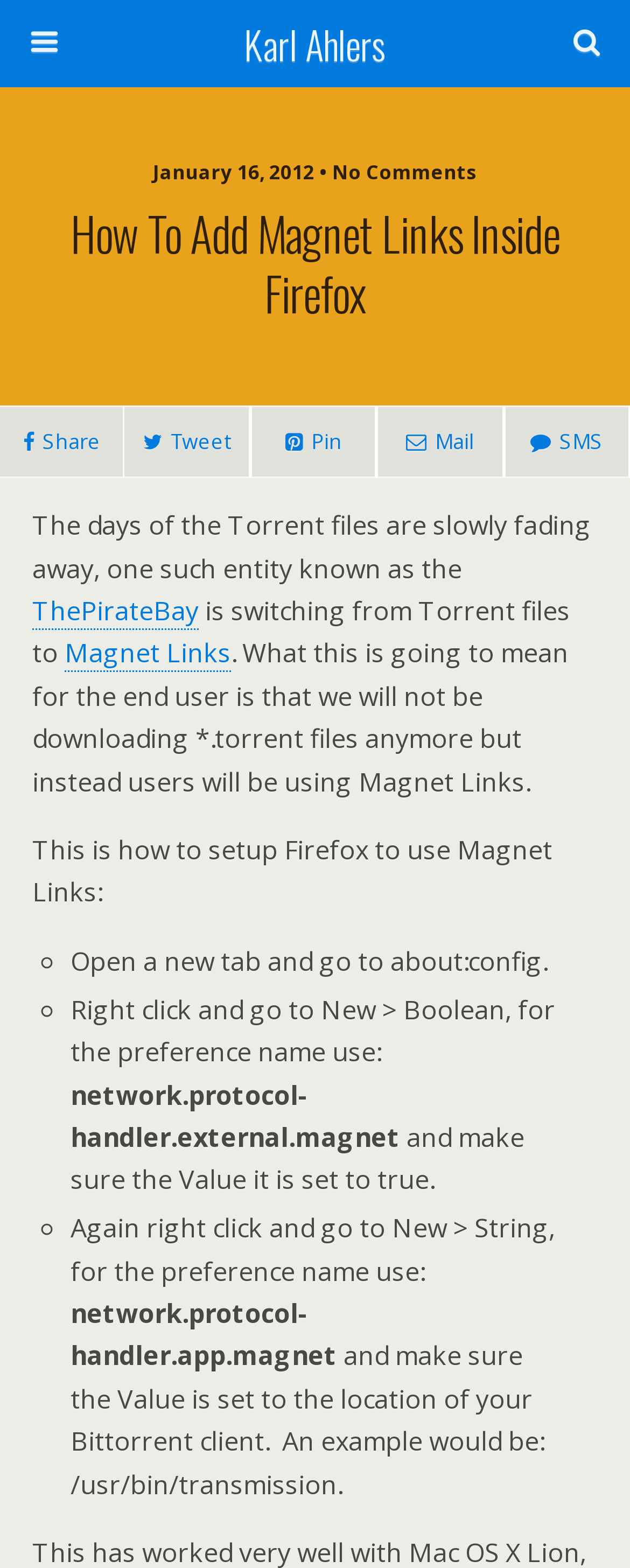Find the bounding box coordinates of the element to click in order to complete the given instruction: "Share this article."

[0.0, 0.258, 0.196, 0.305]